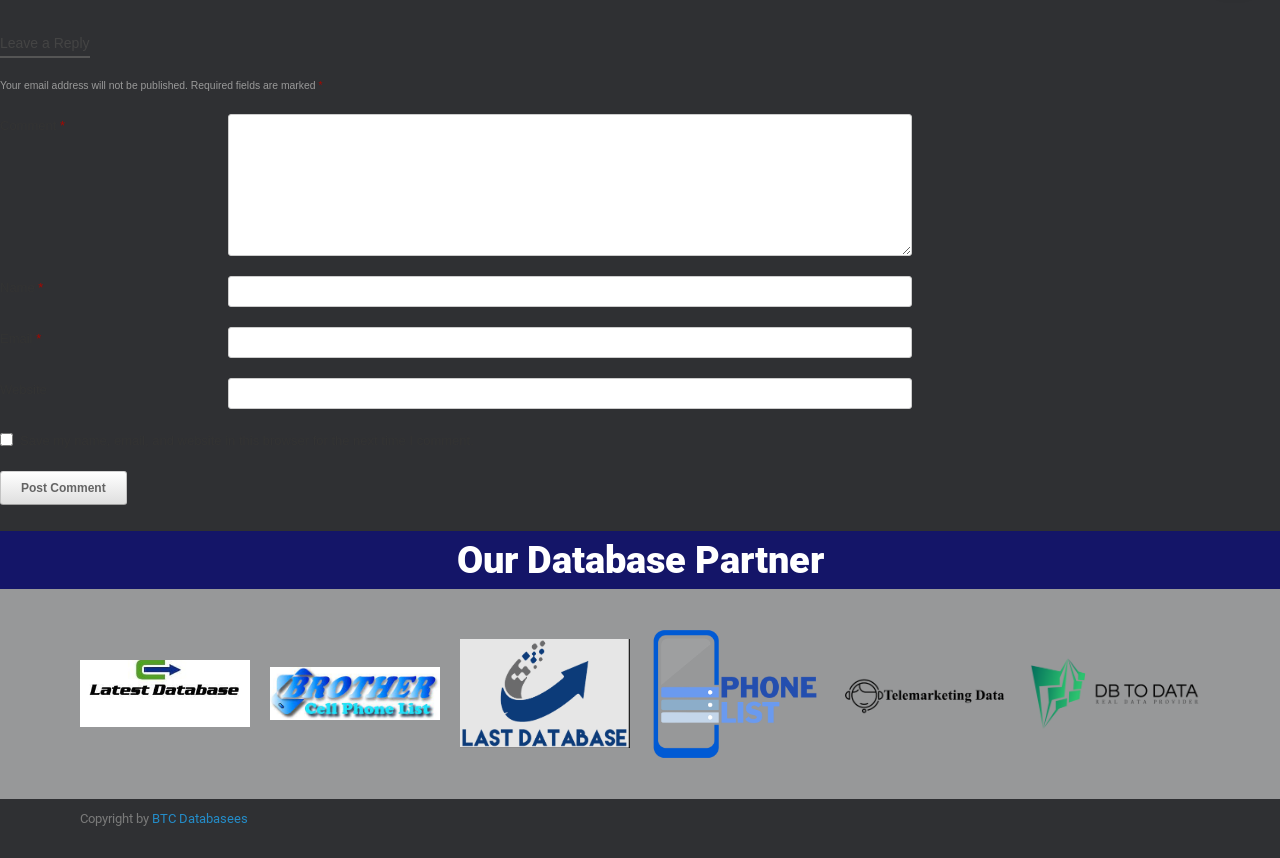Please find the bounding box coordinates for the clickable element needed to perform this instruction: "Leave a comment".

[0.178, 0.133, 0.713, 0.298]